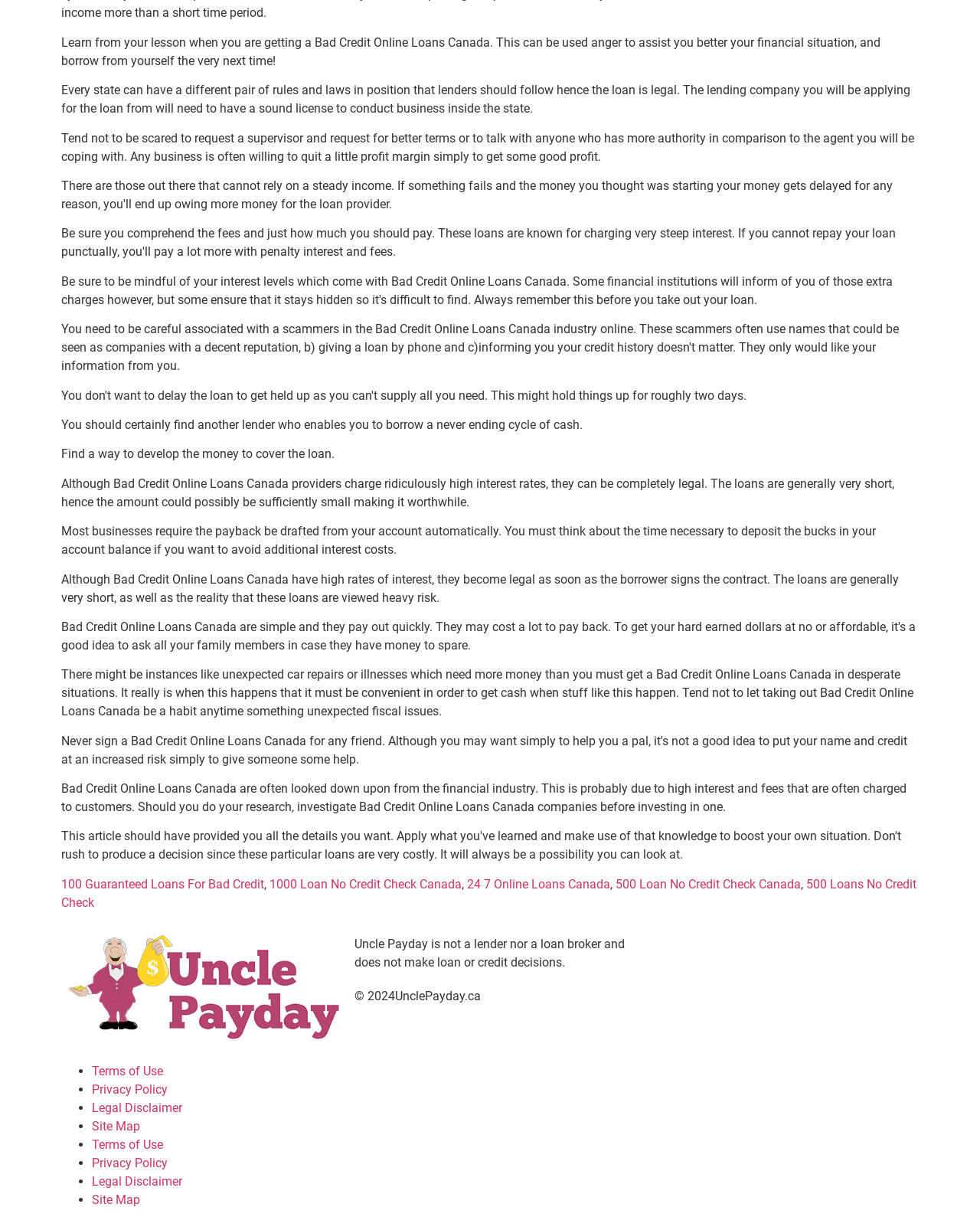Determine the bounding box coordinates for the area that needs to be clicked to fulfill this task: "Click on '500 Loan No Credit Check Canada'". The coordinates must be given as four float numbers between 0 and 1, i.e., [left, top, right, bottom].

[0.628, 0.72, 0.817, 0.732]